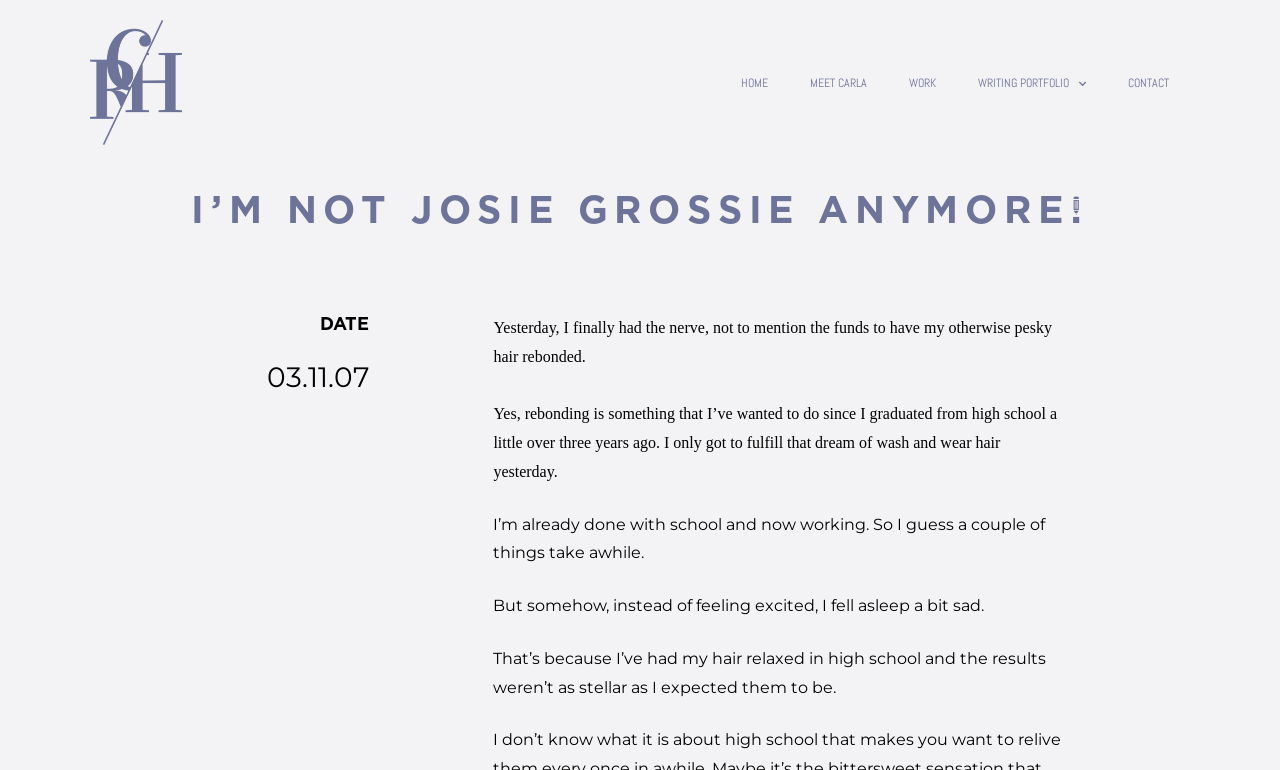Why did the author feel sad after getting their hair rebonded?
Look at the webpage screenshot and answer the question with a detailed explanation.

The author mentions that they felt sad after getting their hair rebonded because they had a previous bad experience with hair relaxation in high school, which didn't turn out as expected.